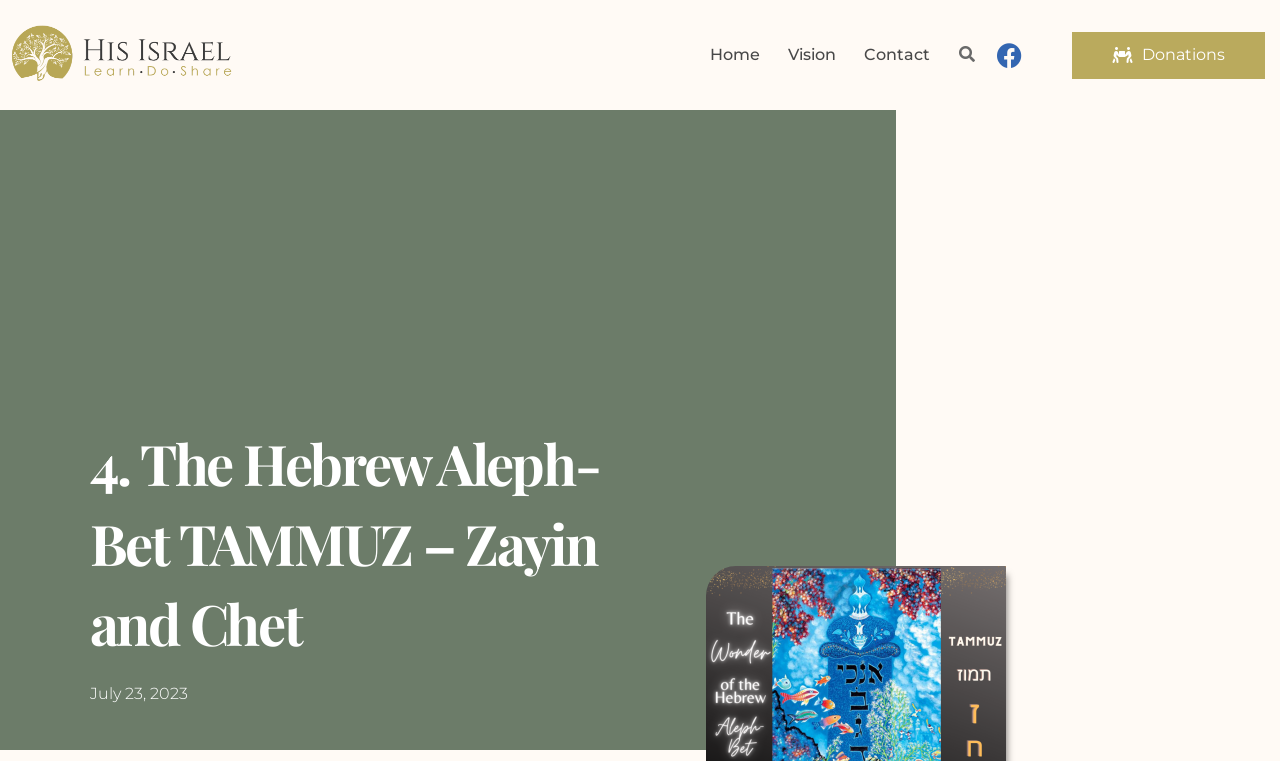Reply to the question with a brief word or phrase: How many links are in the top navigation bar?

3